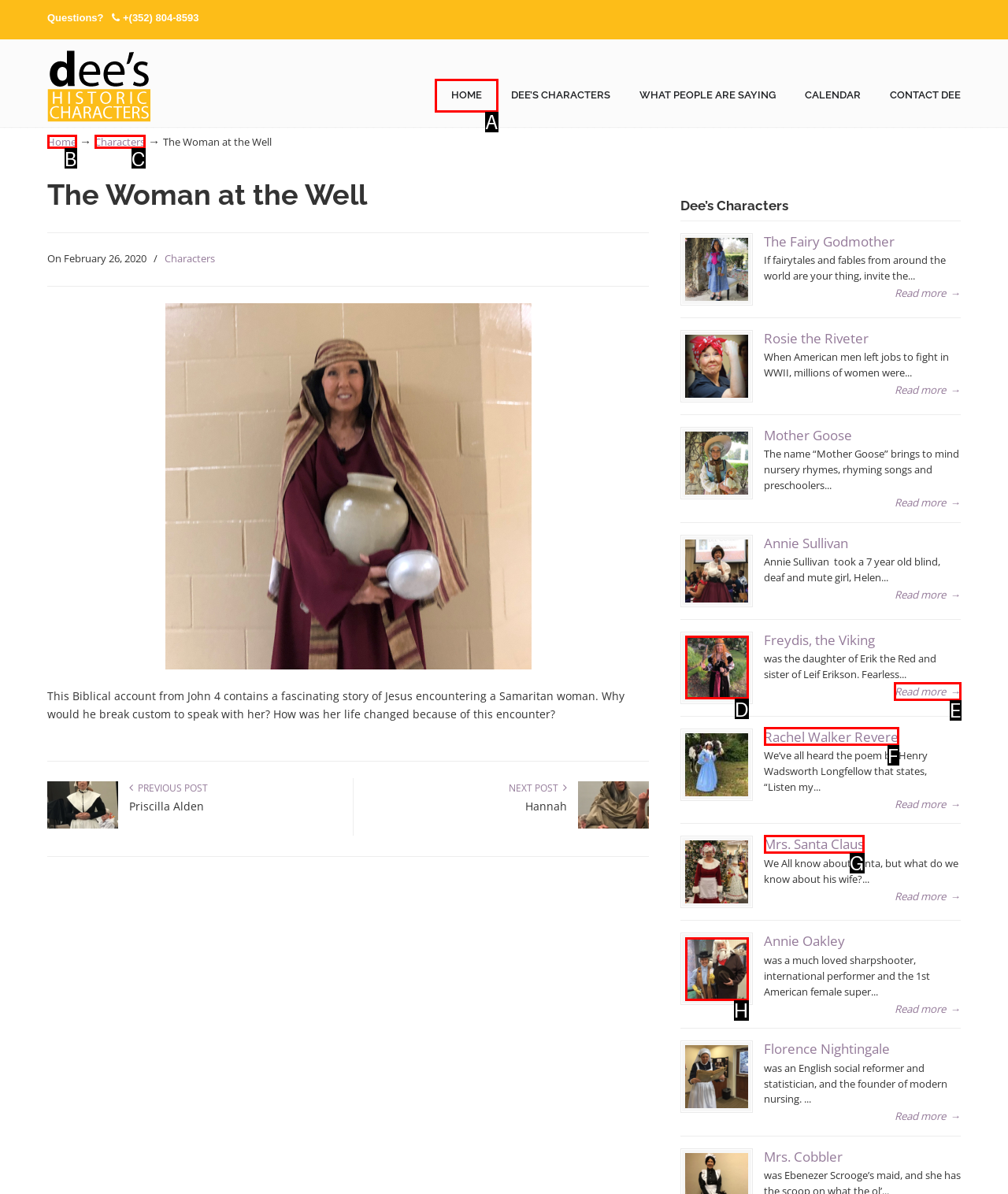From the given options, choose the one to complete the task: Click the 'HOME' link
Indicate the letter of the correct option.

A